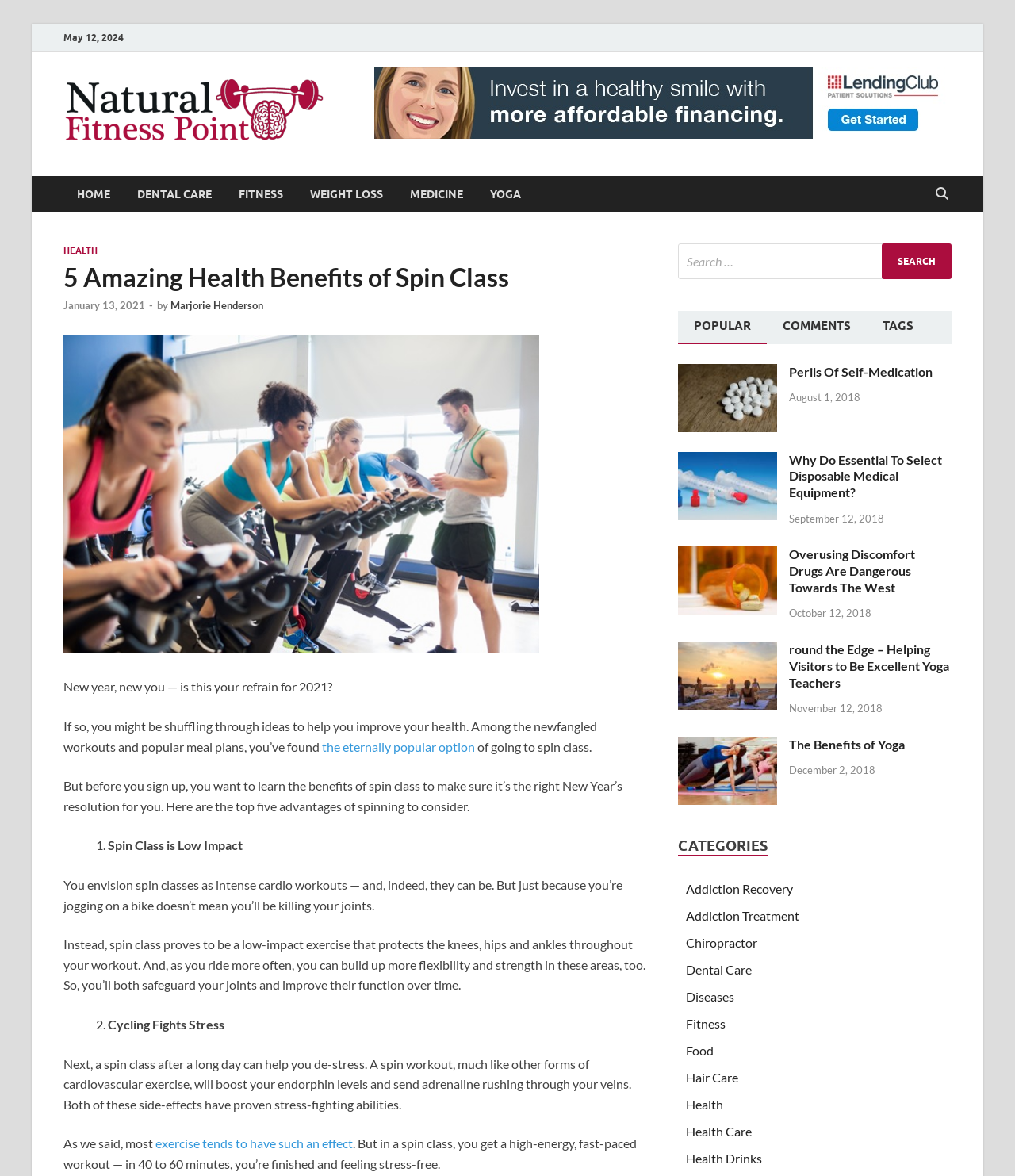Please identify the bounding box coordinates of the area I need to click to accomplish the following instruction: "Check recent posts".

None